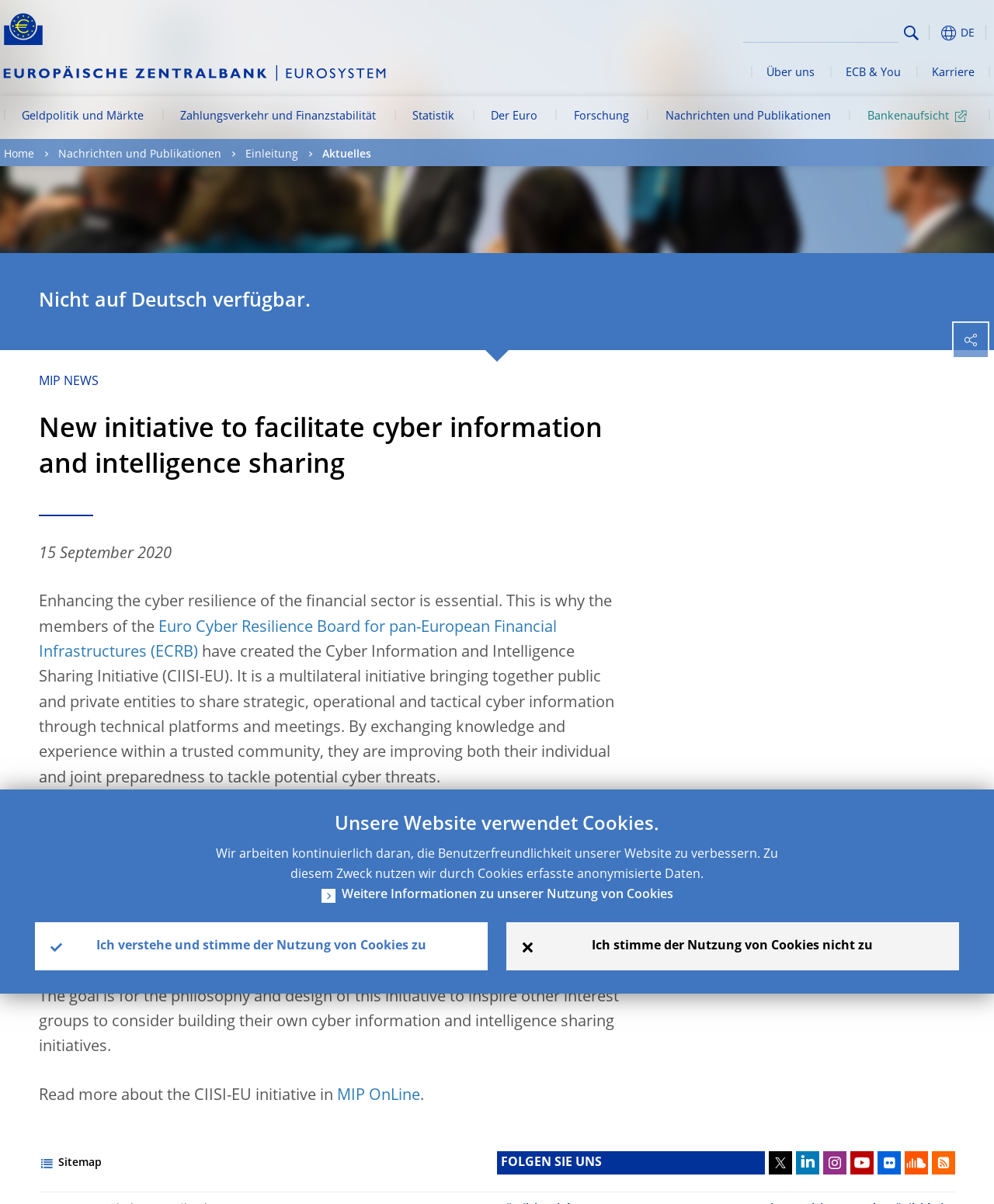Determine the bounding box coordinates for the UI element described. Format the coordinates as (top-left x, top-left y, bottom-right x, bottom-right y) and ensure all values are between 0 and 1. Element description: alt="Go to our homepage"

[0.0, 0.054, 0.392, 0.067]